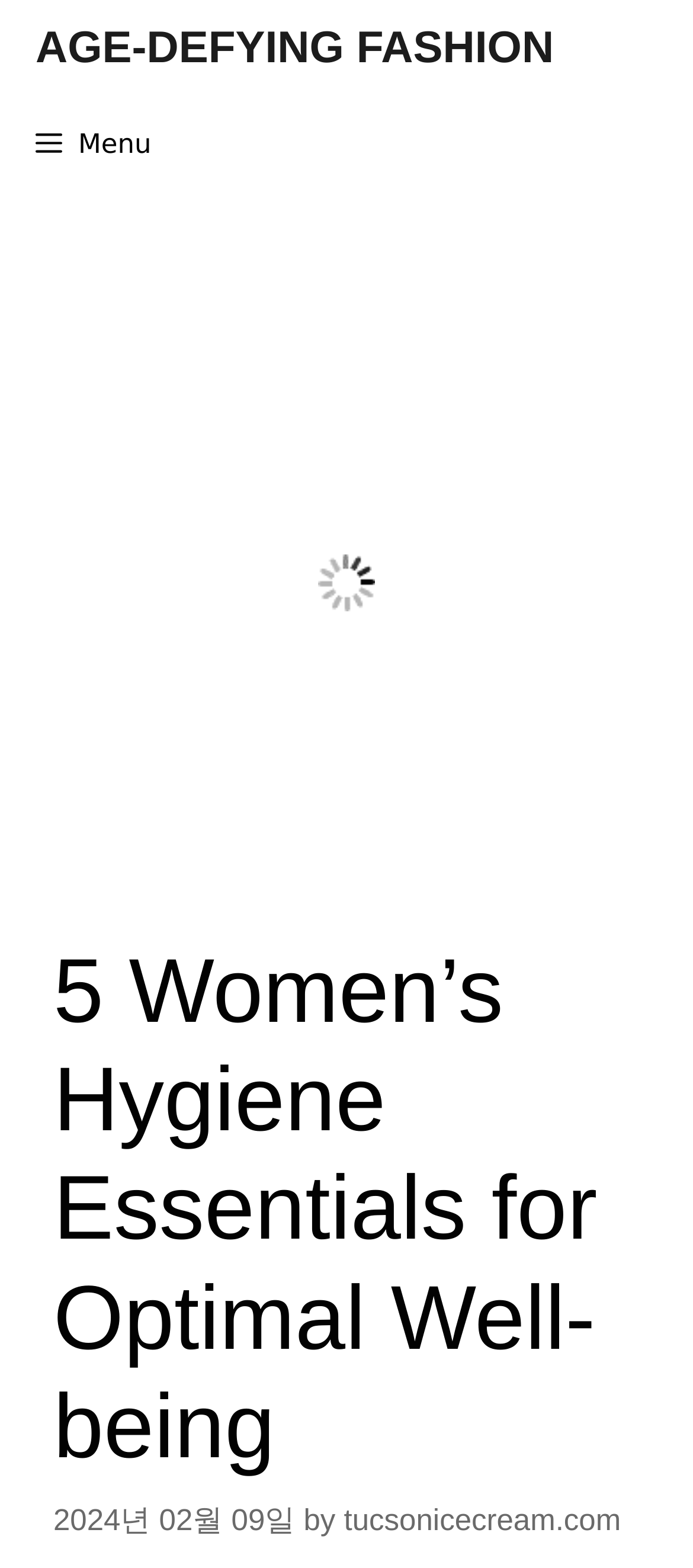Please provide a short answer using a single word or phrase for the question:
What is the author's website?

tucsonicecream.com